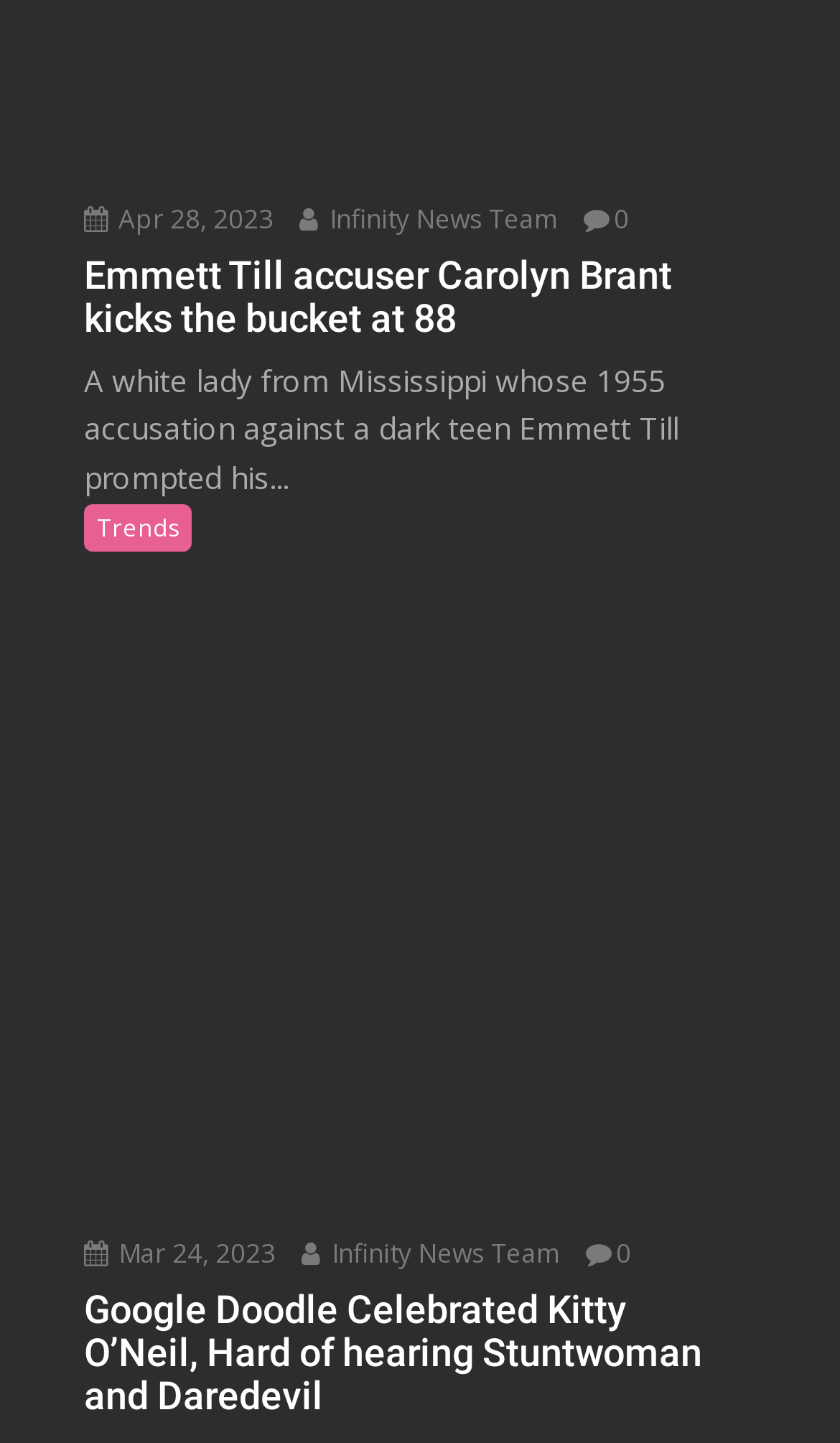What is the name of the news team?
Analyze the screenshot and provide a detailed answer to the question.

The webpage contains links to the news team, and according to the text, the name of the news team is Infinity News Team.